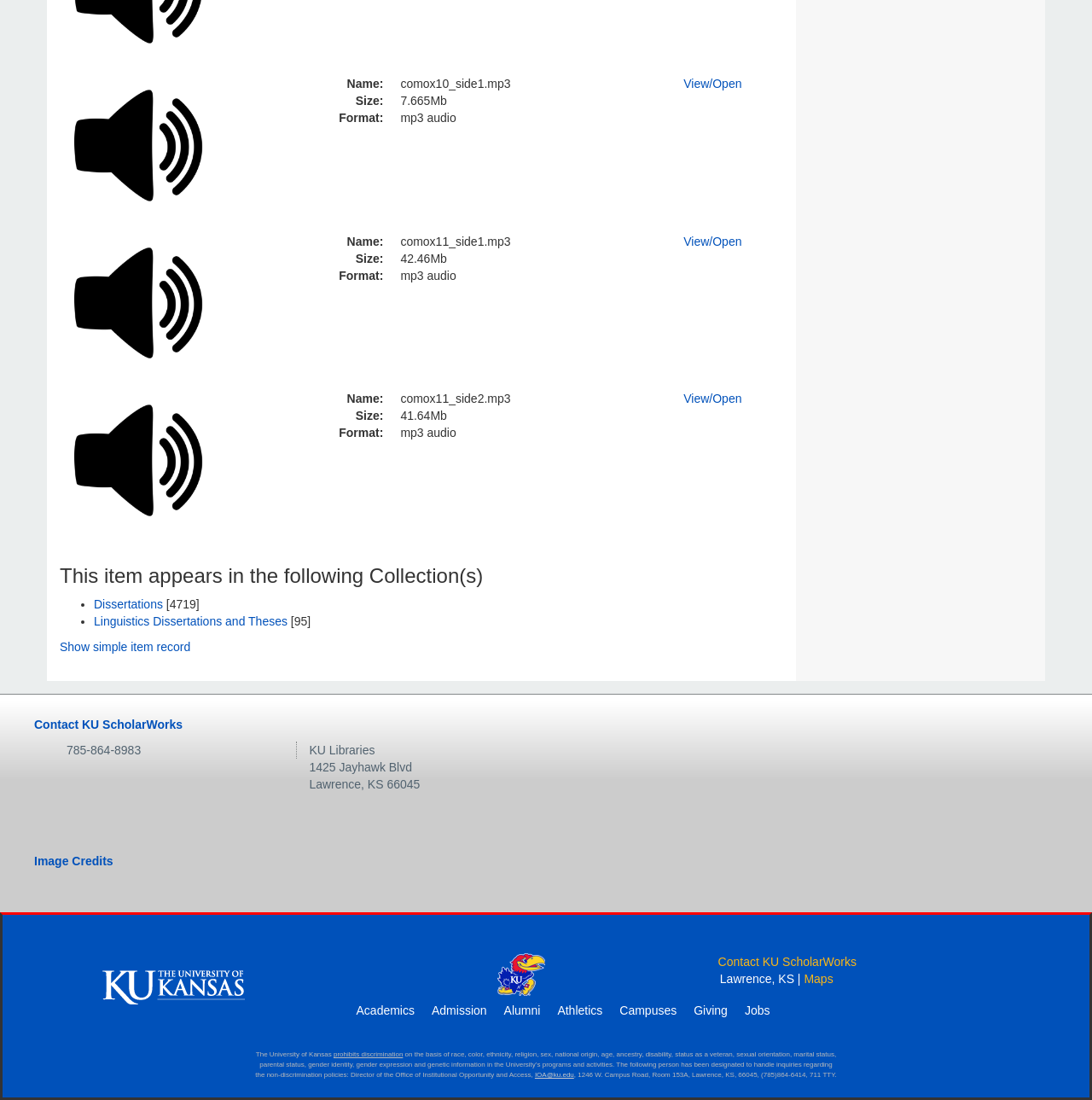Could you find the bounding box coordinates of the clickable area to complete this instruction: "View audio file details"?

[0.226, 0.068, 0.603, 0.115]